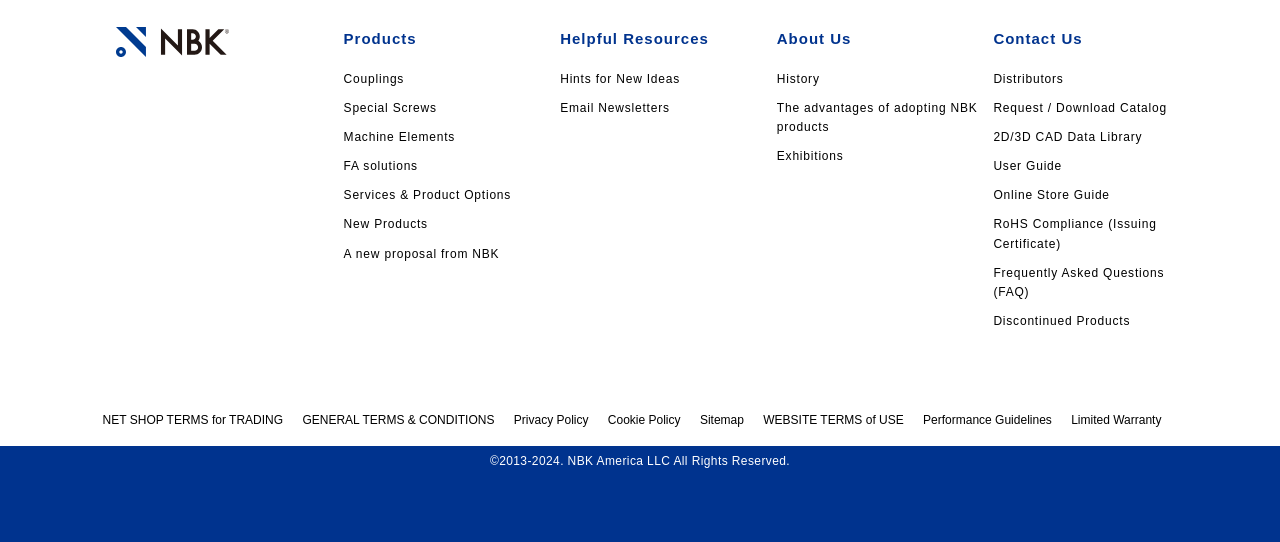How many categories are under 'Products'?
Using the visual information, reply with a single word or short phrase.

6